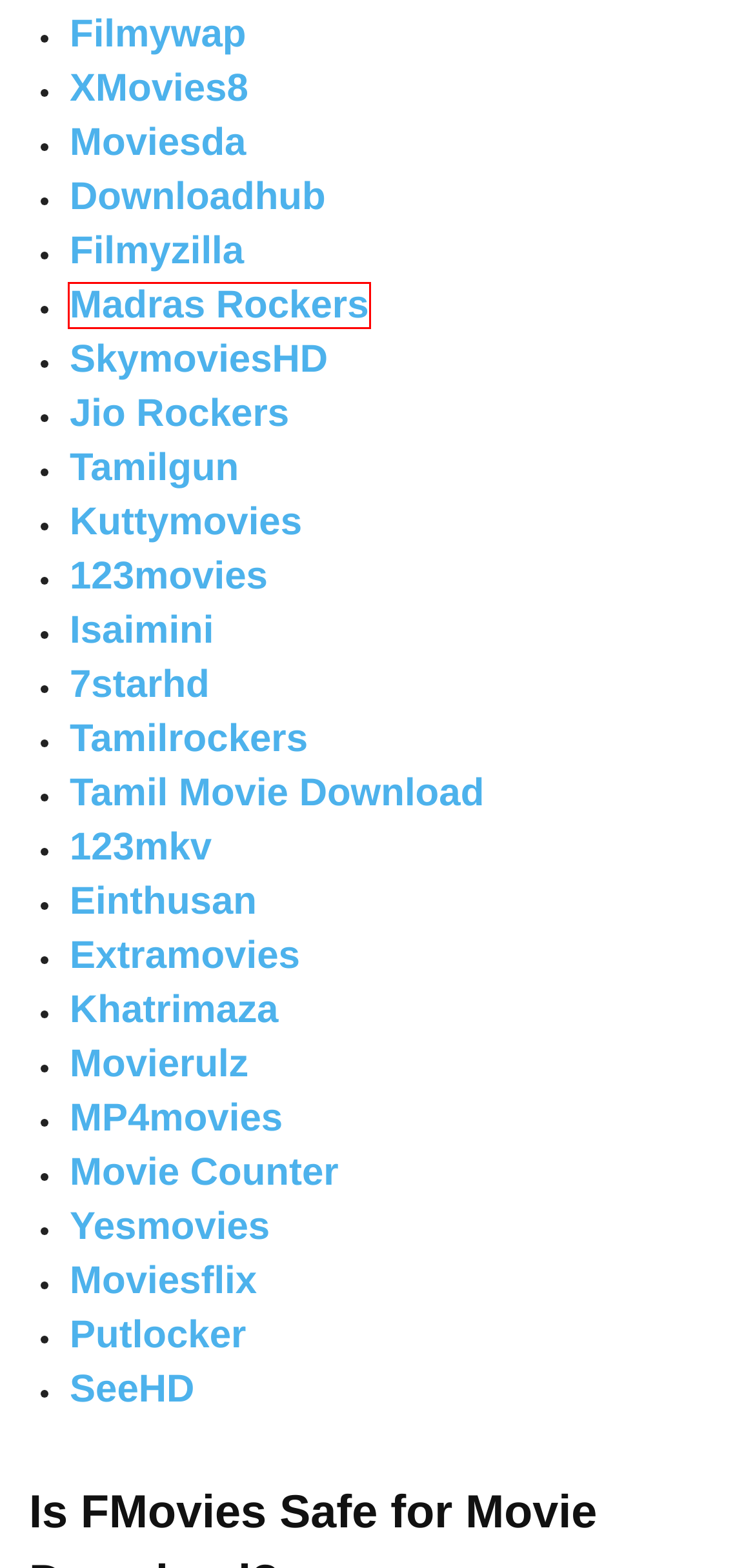Given a webpage screenshot with a red bounding box around a UI element, choose the webpage description that best matches the new webpage after clicking the element within the bounding box. Here are the candidates:
A. Filmyzilla (2023): Download Latest & Popular Movies At Any Time
B. 123Movies News- Latest Tamil, Telugu, Malayalam, Hindi Dubbed Movies
C. Tamil Movie Download: Top 10 Free Tamil HD Movies Download Sites 2024
D. Isaimini Tamil Movies 2024 News, Isaimini Latest News
E. Xmovies8 2022- Free HD Hindi, Telugu, Tamil Movies Download
F. Madras Rockers News: Latest Tamil, Telugu, Hindi Dubbed Movies 2023
G. Moviesda 2023: Best Online Platform to Download Free Isaimini Movies
H. Tamilrockers 2023: Latest HD Movies News & Updates

F